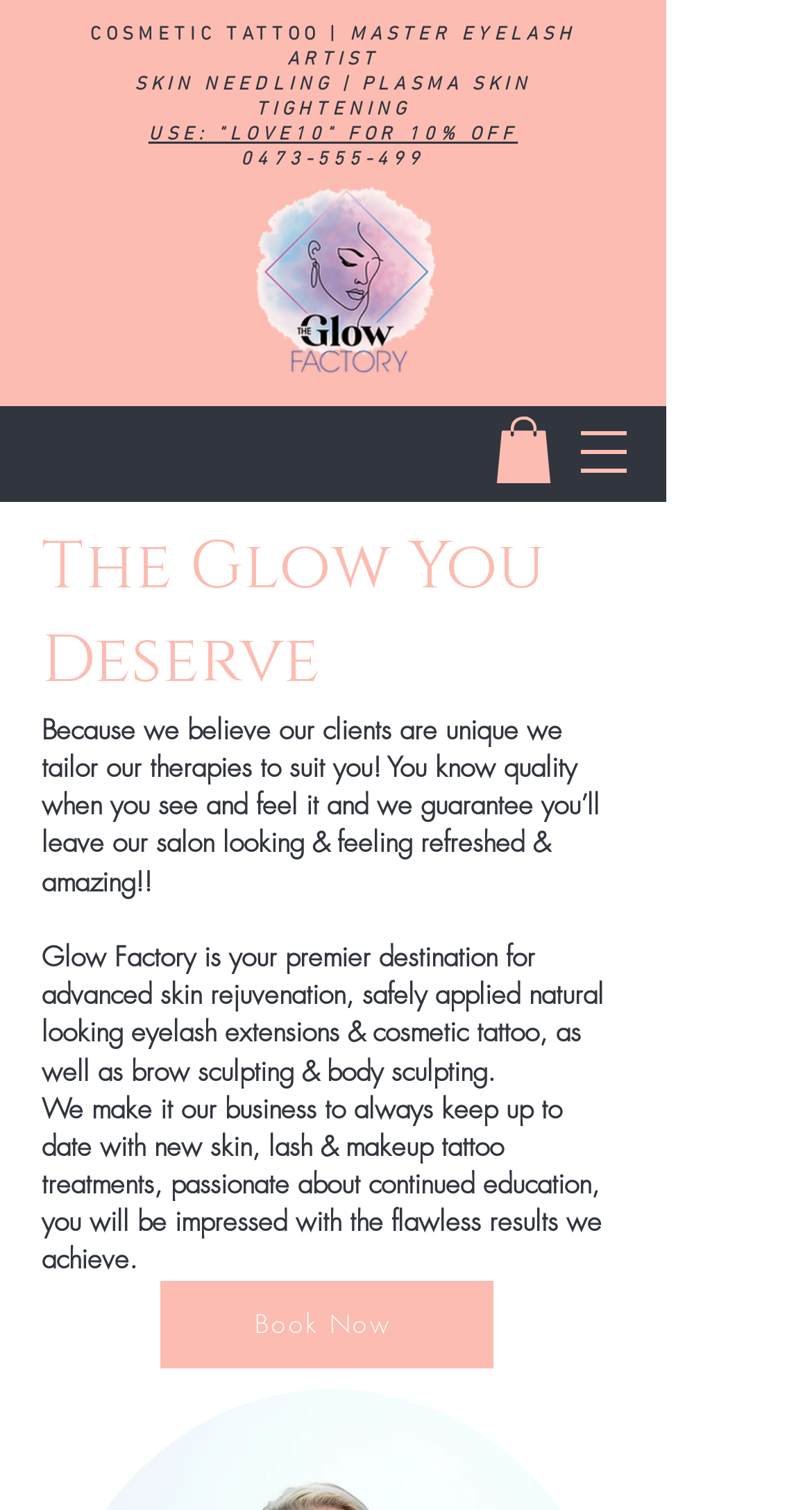What is the name of the salon?
Provide a detailed answer to the question, using the image to inform your response.

The name of the salon can be found in the text 'EYELASH EXTENSIONS GLOW FACTORY' which is a prominent element on the webpage, indicating that it is the name of the salon.